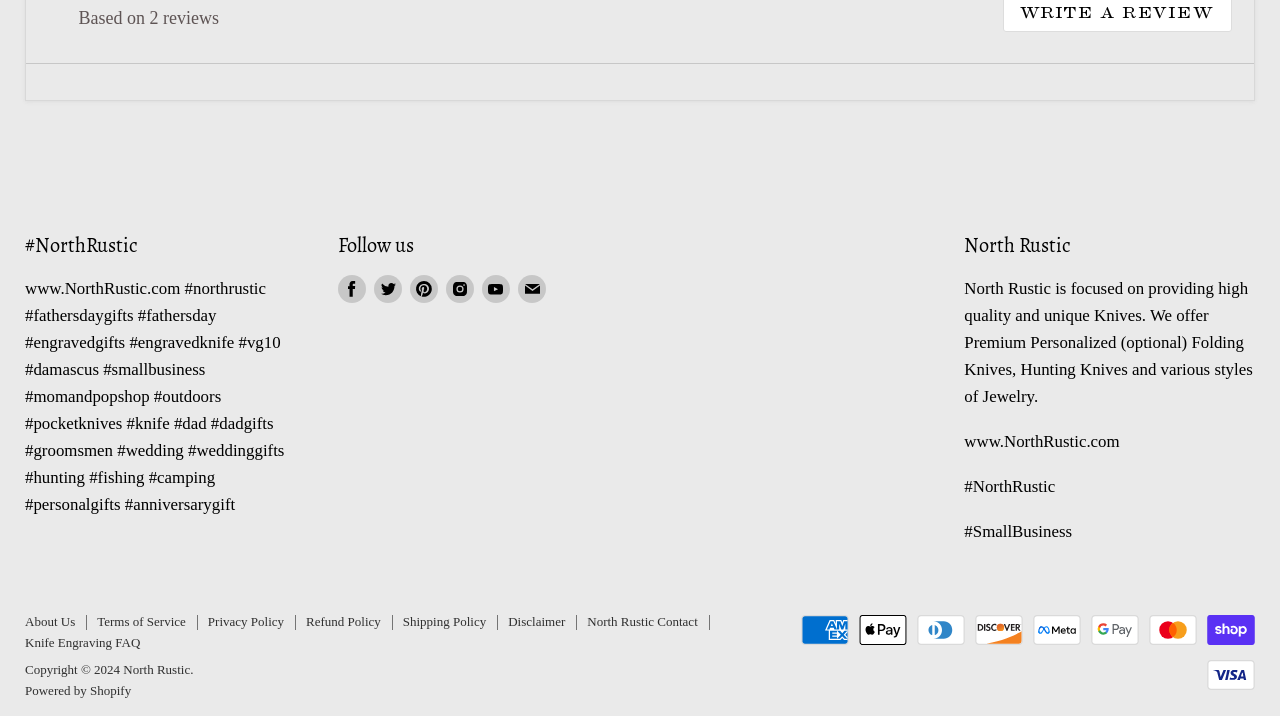Using the image as a reference, answer the following question in as much detail as possible:
What social media platforms can you find North Rustic on?

I found the social media platforms by looking at the links with the text 'Find us on Facebook', 'Find us on Twitter', 'Find us on Pinterest', 'Find us on Instagram', and 'Find us on Youtube'.